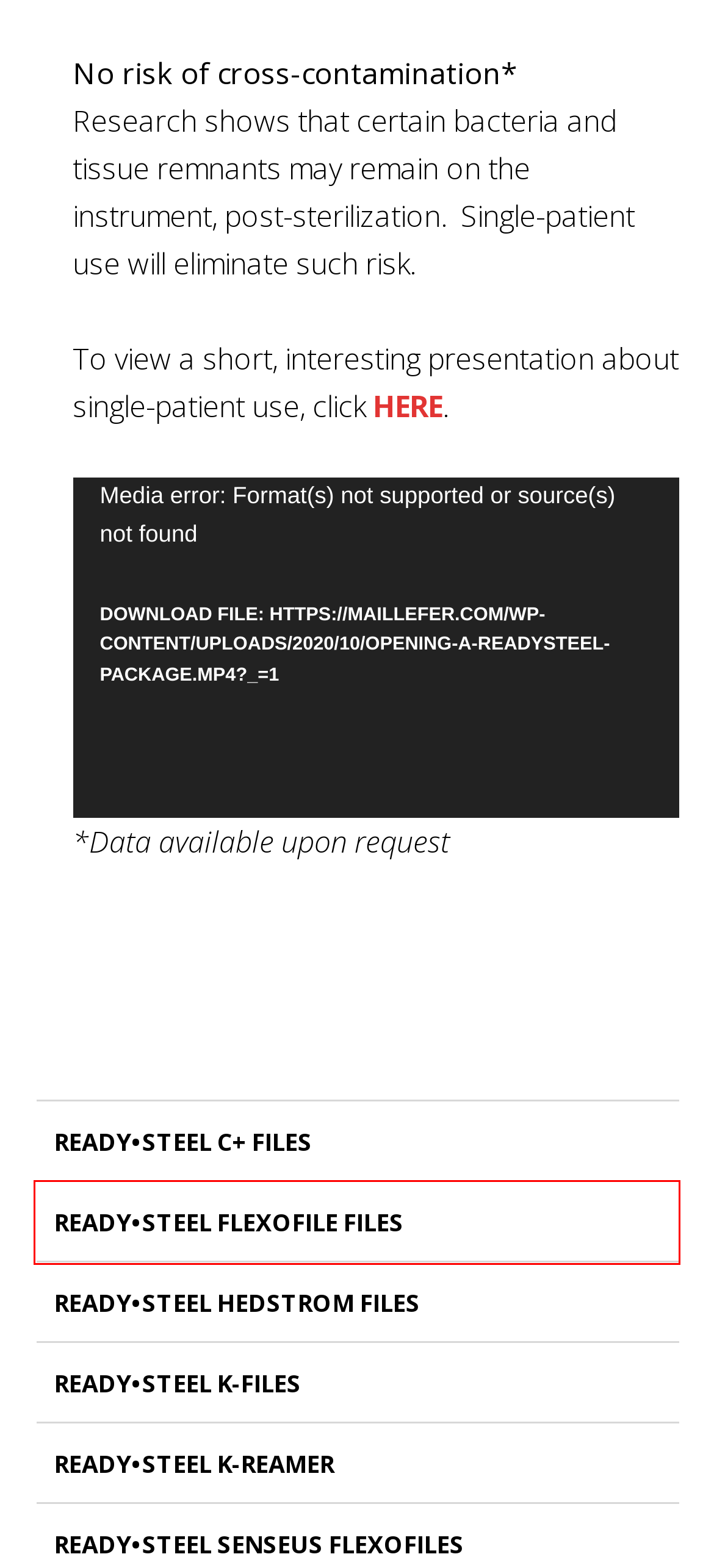Look at the given screenshot of a webpage with a red rectangle bounding box around a UI element. Pick the description that best matches the new webpage after clicking the element highlighted. The descriptions are:
A. BEARNABAS - Website Development, Support and Maintenance
B. Ready•Steel K-Reamer Files
C. Privacy Policy
D. Ready•Steel K-Files
E. Ready•Steel Hedstrom Files
F. Ready•Steel C+ Files
G. Ready•Steel FlexoFile Files
H. Ready•Steel Senseus Files

G